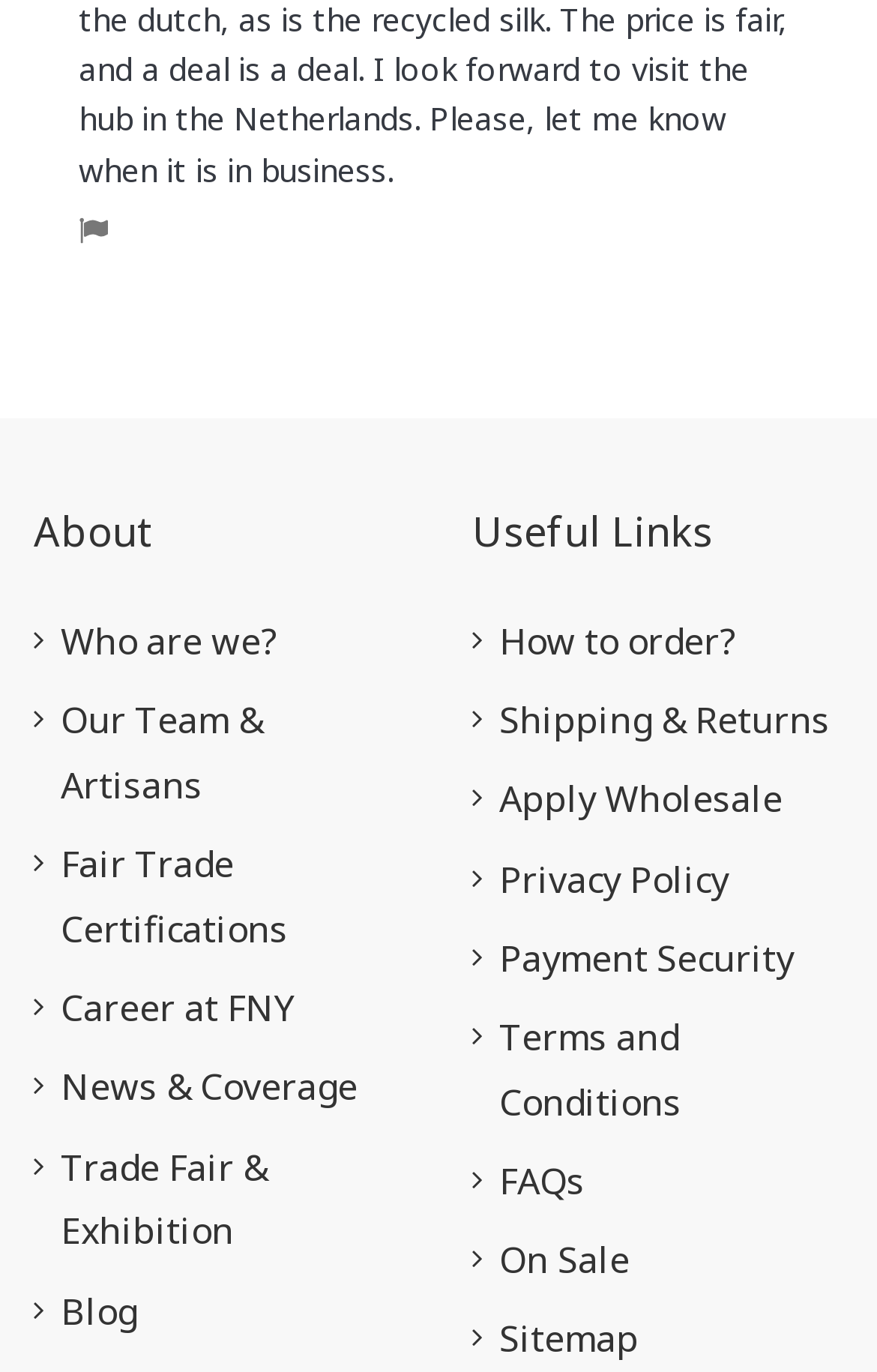How many sections are on the webpage?
Please respond to the question with a detailed and thorough explanation.

I identified two main sections on the webpage, 'About' and 'Useful Links', which are separated by their respective headings with IDs 112 and 114.